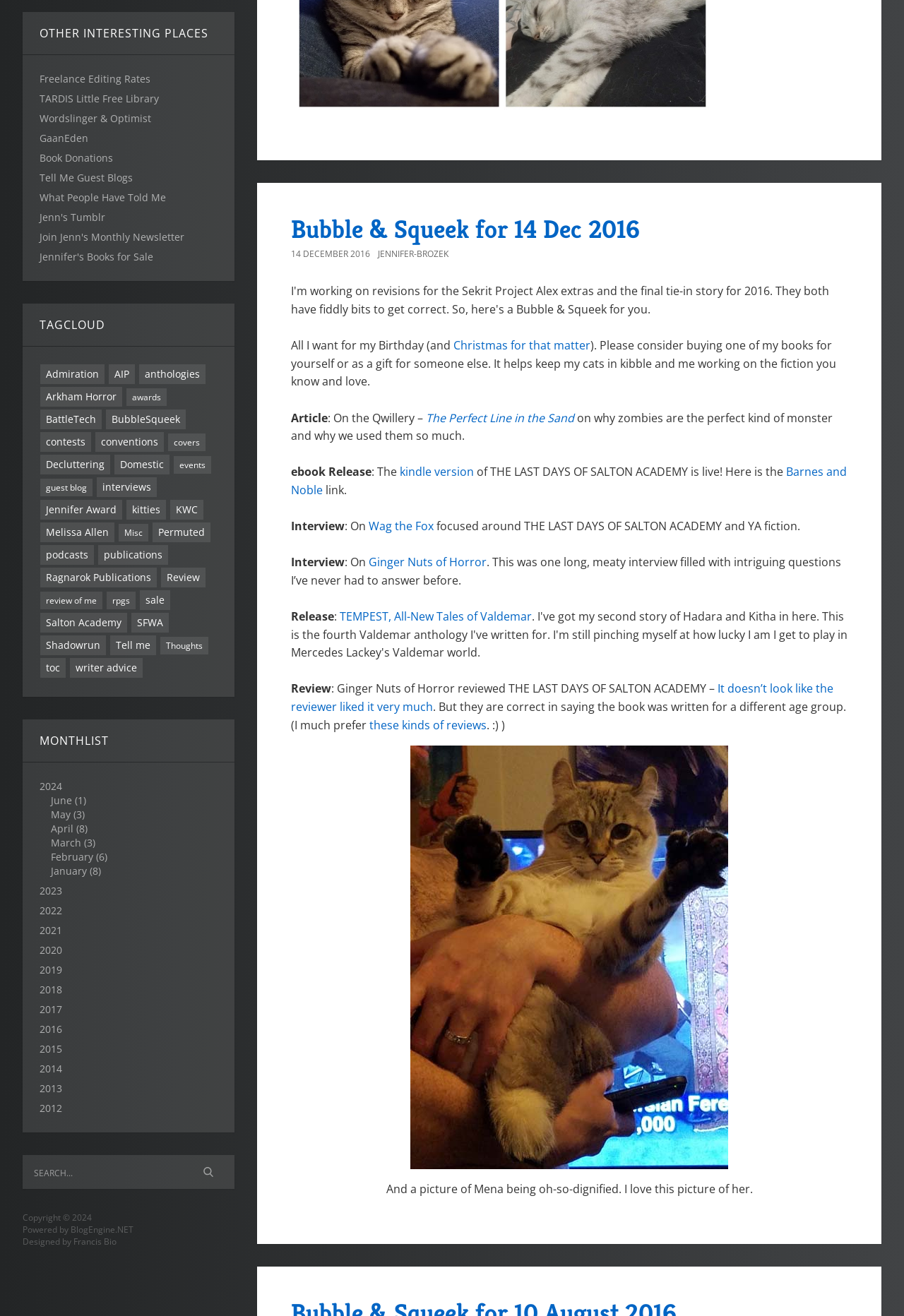Please find the bounding box coordinates of the element that needs to be clicked to perform the following instruction: "Go to the Freelance Editing Rates page". The bounding box coordinates should be four float numbers between 0 and 1, represented as [left, top, right, bottom].

[0.044, 0.055, 0.166, 0.065]